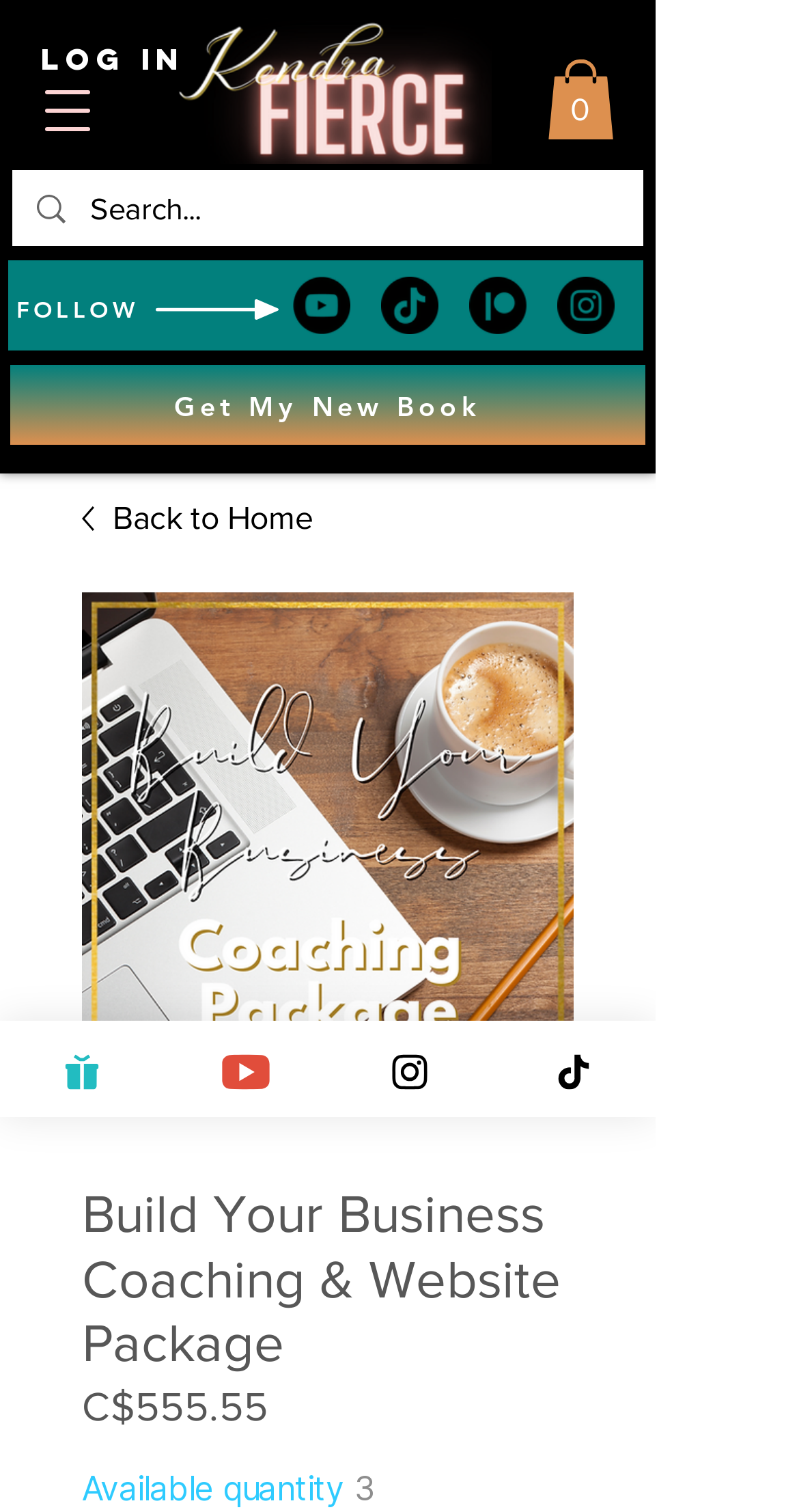Can you determine the bounding box coordinates of the area that needs to be clicked to fulfill the following instruction: "Search for something"?

[0.015, 0.113, 0.805, 0.163]